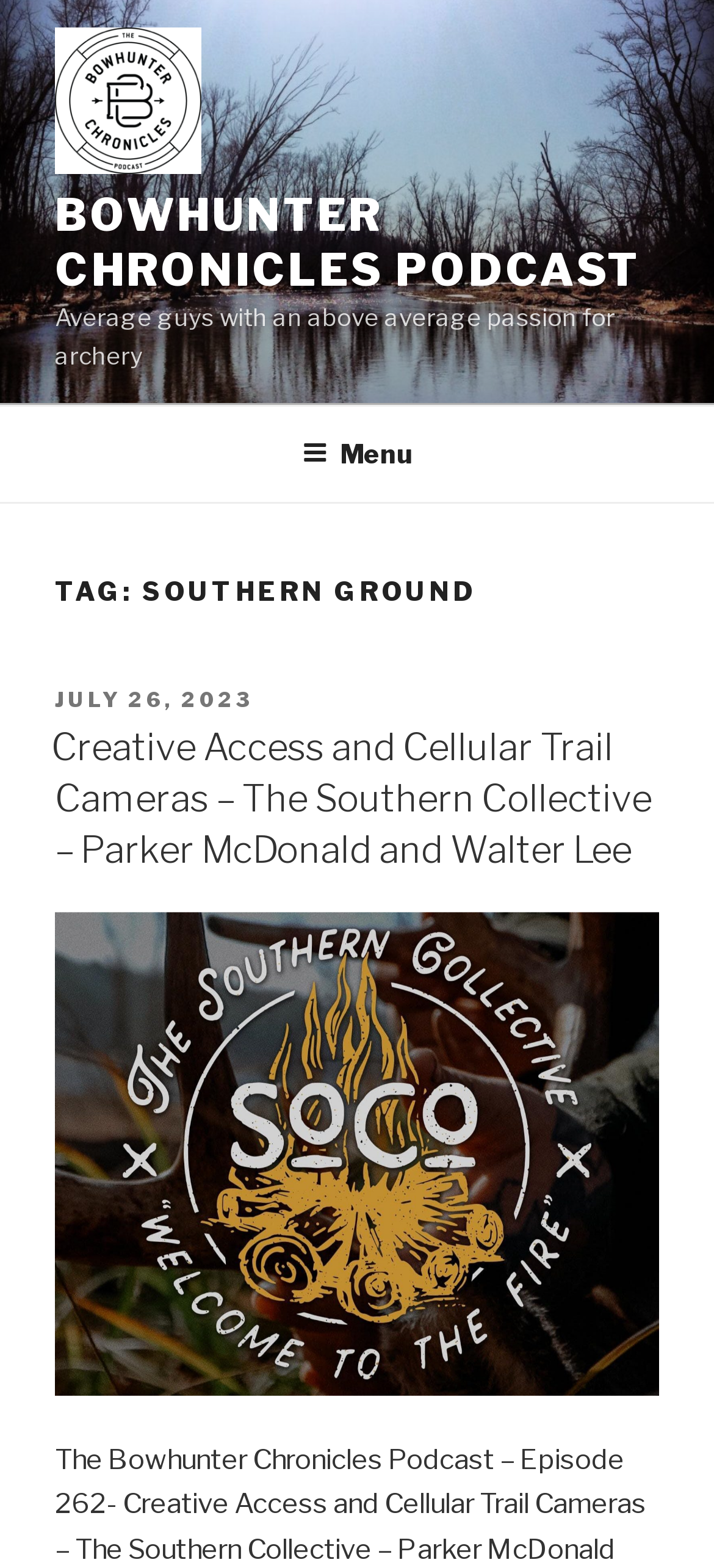When was the post published?
Refer to the image and offer an in-depth and detailed answer to the question.

The publication date of the post can be found in the link element with the text 'JULY 26, 2023' which is next to the 'POSTED ON' text.